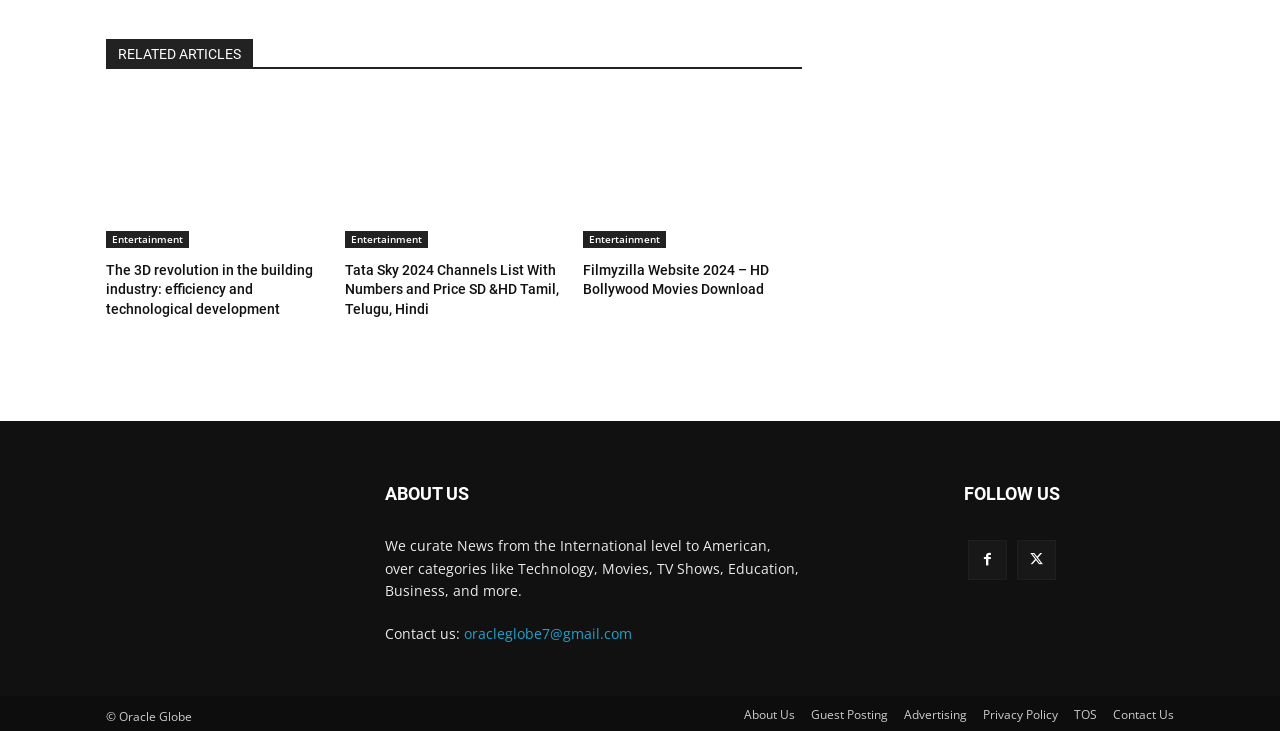Respond with a single word or phrase for the following question: 
What categories of news does the website curate?

Technology, Movies, TV Shows, Education, Business, and more